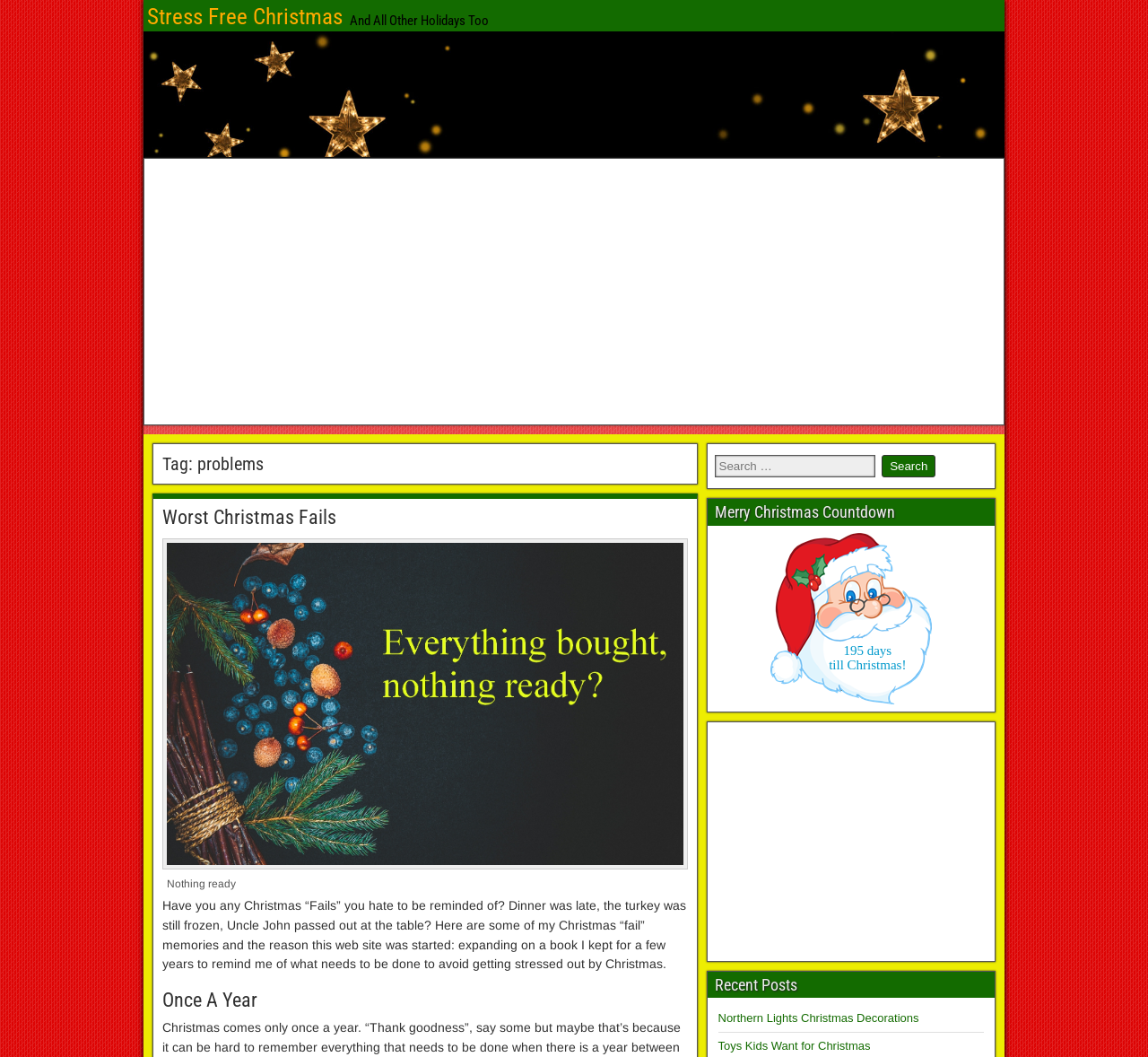Determine the bounding box coordinates of the region that needs to be clicked to achieve the task: "View GALLERY".

None